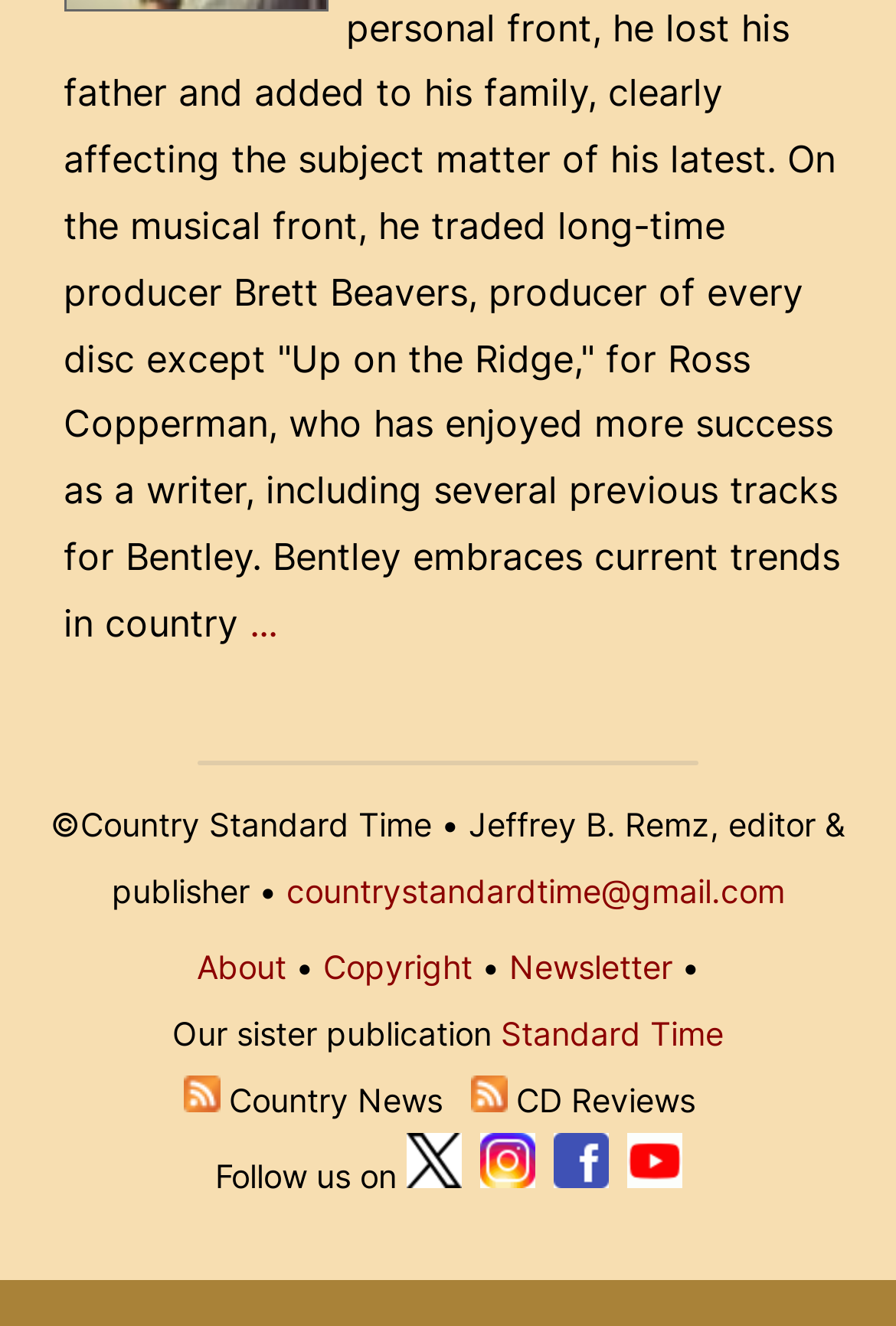What are the two types of subscriptions offered?
Provide an in-depth and detailed answer to the question.

I found the types of subscriptions by looking at the links on the webpage and finding the ones that mention 'Subscribe to'. I found two links, one for 'Country Music News' and one for 'CD Reviews', which I assume are the two types of subscriptions offered. The links are located near the top of the webpage, with y-coordinates between 0.814 and 0.843.